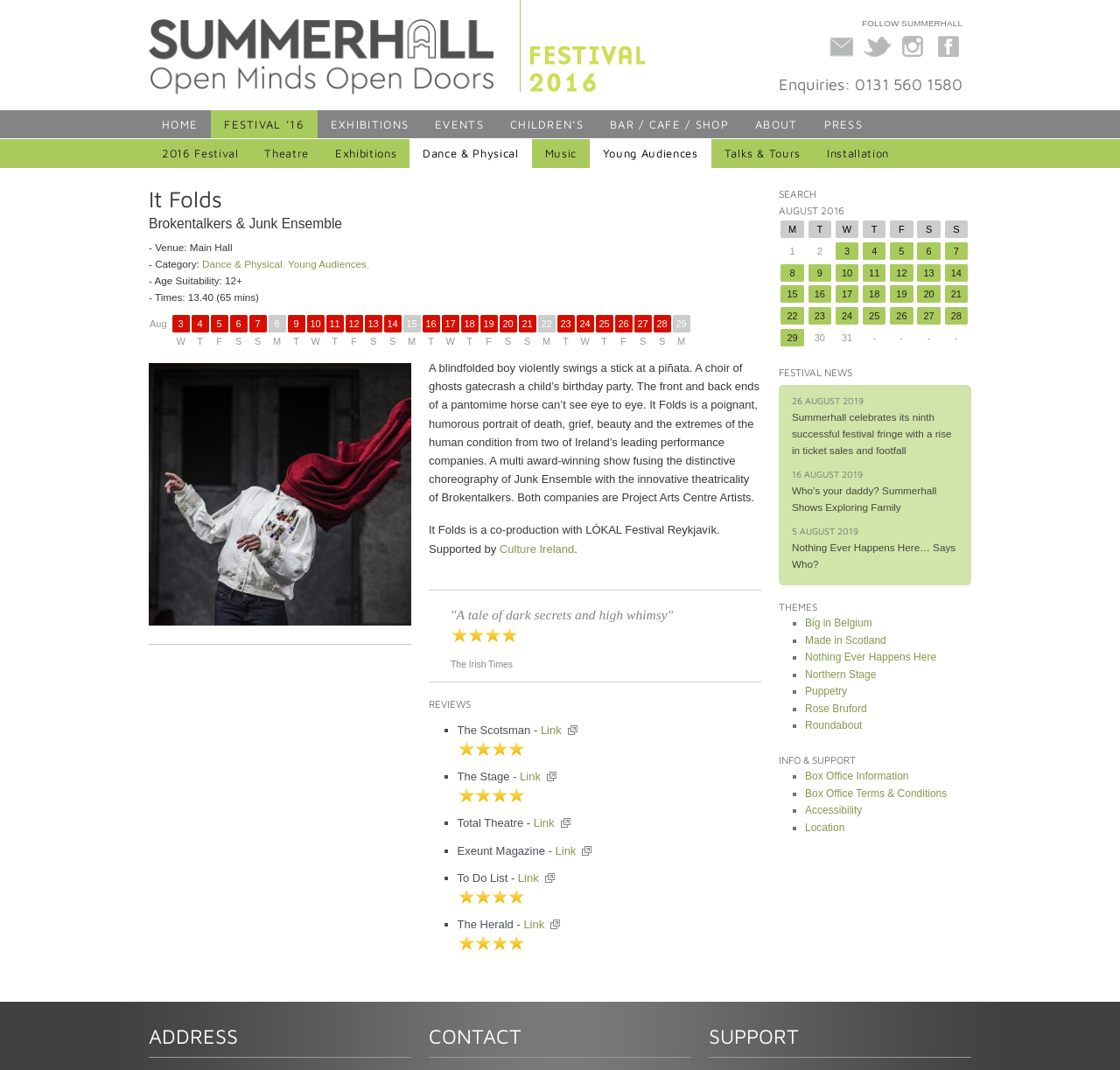Using the description: "'On solid ground'", determine the UI element's bounding box coordinates. Ensure the coordinates are in the format of four float numbers between 0 and 1, i.e., [left, top, right, bottom].

None